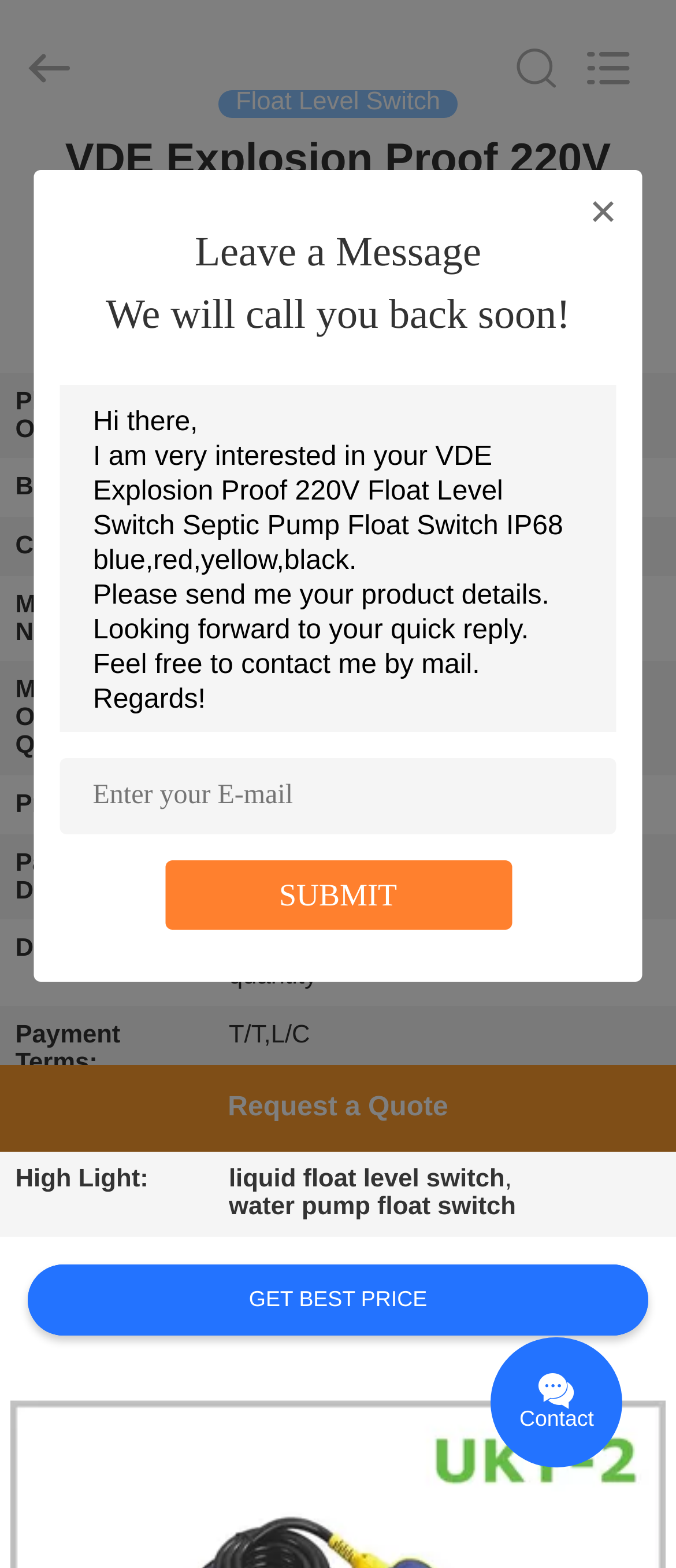Locate the bounding box coordinates of the clickable region necessary to complete the following instruction: "Get the best price". Provide the coordinates in the format of four float numbers between 0 and 1, i.e., [left, top, right, bottom].

[0.04, 0.806, 0.96, 0.852]